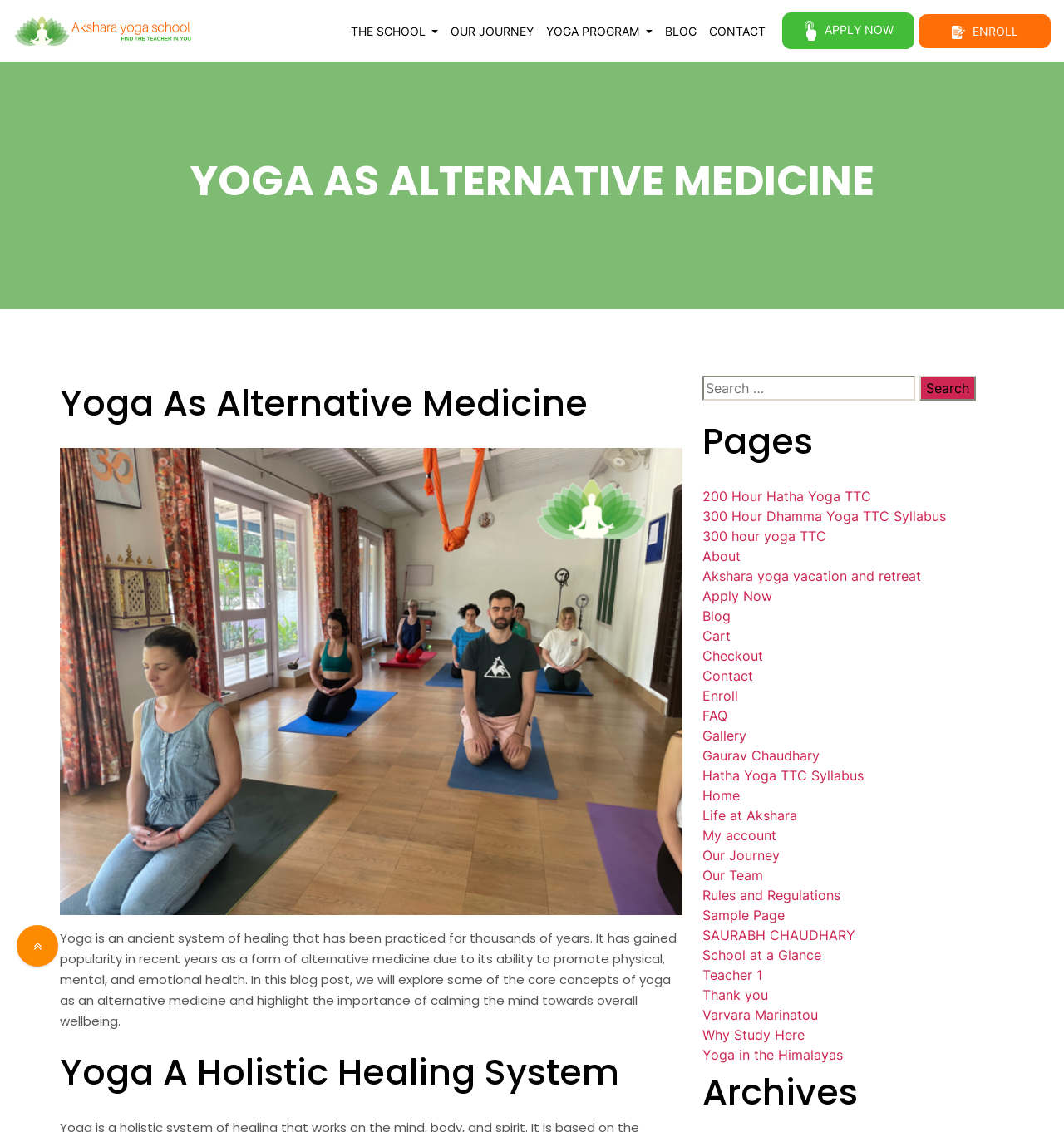Could you indicate the bounding box coordinates of the region to click in order to complete this instruction: "Click on the 'YOGA PROGRAM' link".

[0.514, 0.003, 0.613, 0.052]